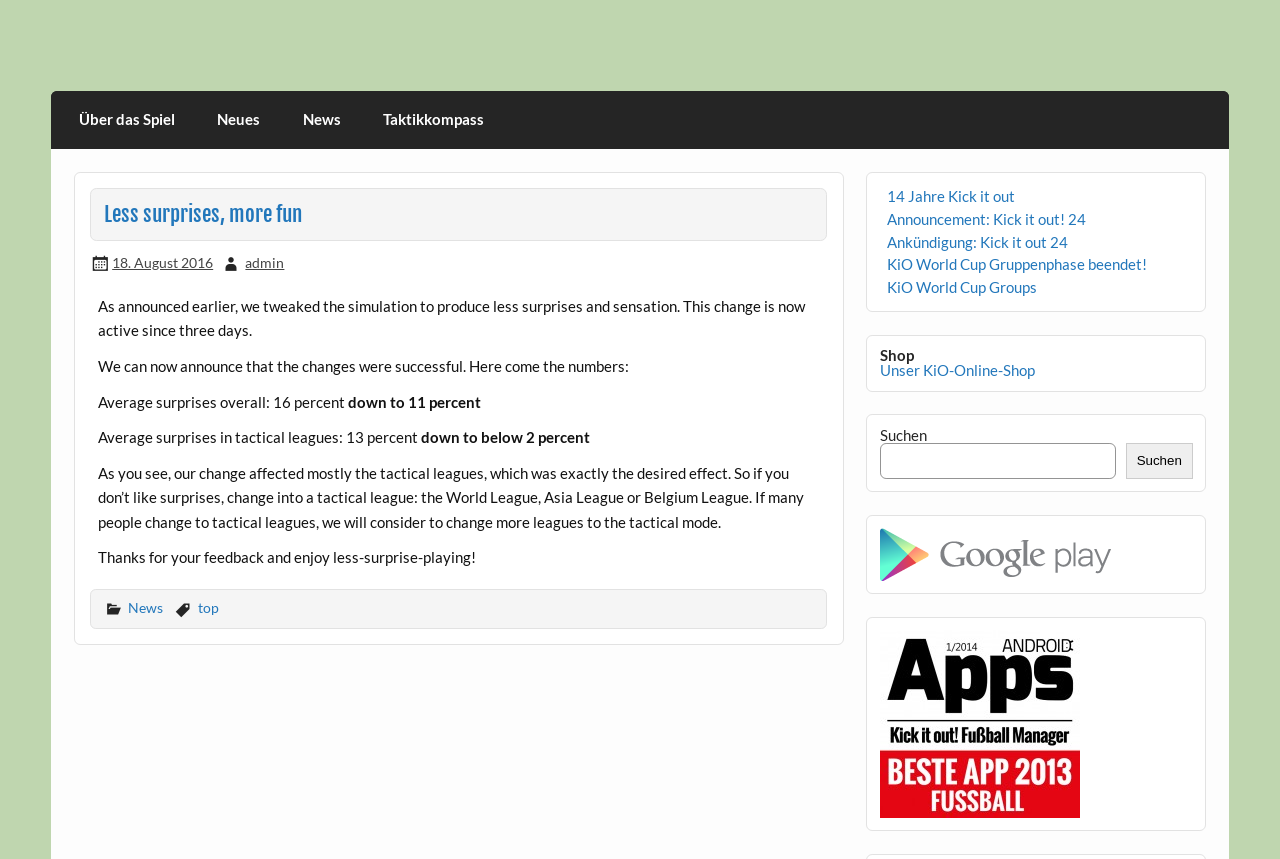Generate a detailed explanation of the webpage's features and information.

The webpage is about a multiplayer football manager game called "Kick it out!". At the top, there is a link to the game's main page, accompanied by a brief description of the game. Below this, there are several links to different sections of the game, including "Über das Spiel" (About the Game), "Neues" (News), "News", and "Taktikkompass" (Tactics Compass).

The main content of the page is an article that discusses changes made to the game's simulation to reduce surprises and sensation. The article is divided into several sections, with headings and paragraphs of text. There are also links to specific dates and authors throughout the article.

To the right of the article, there are several links to other news articles, including "14 Jahre Kick it out" (14 Years of Kick it out), "Announcement: Kick it out! 24", and "KiO World Cup Gruppenphase beendet!" (KiO World Cup Group Phase Completed). Below these links, there is a section with a search bar and a button to search for specific content.

At the bottom of the page, there are two figures, likely images, although their content is not specified. There is also a link to the game's shop, where players can purchase items or accessories. Overall, the page appears to be a news or blog section of the game's website, where players can find updates and information about the game.